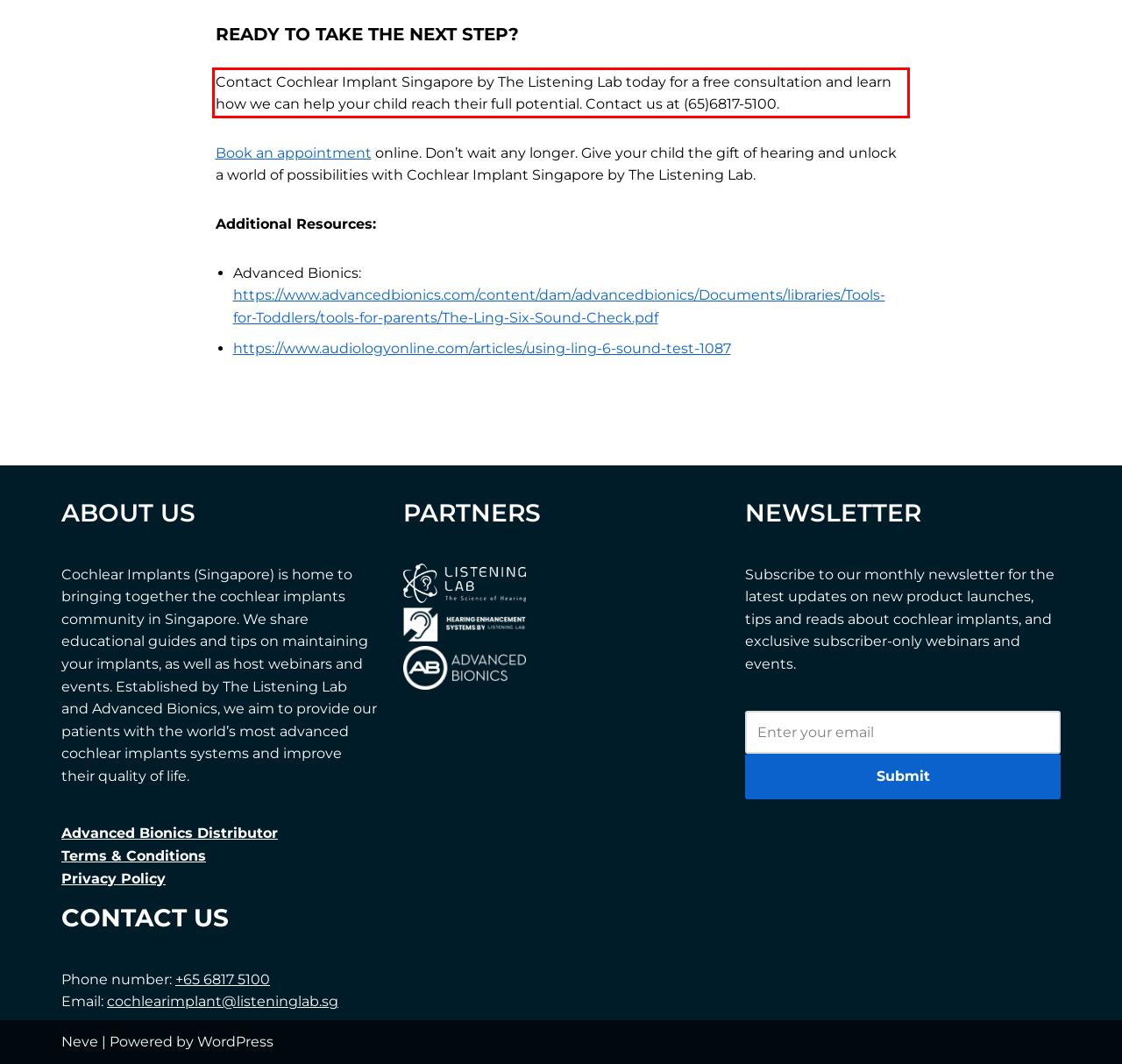Given a webpage screenshot with a red bounding box, perform OCR to read and deliver the text enclosed by the red bounding box.

Contact Cochlear Implant Singapore by The Listening Lab today for a free consultation and learn how we can help your child reach their full potential. Contact us at (65)6817-5100.